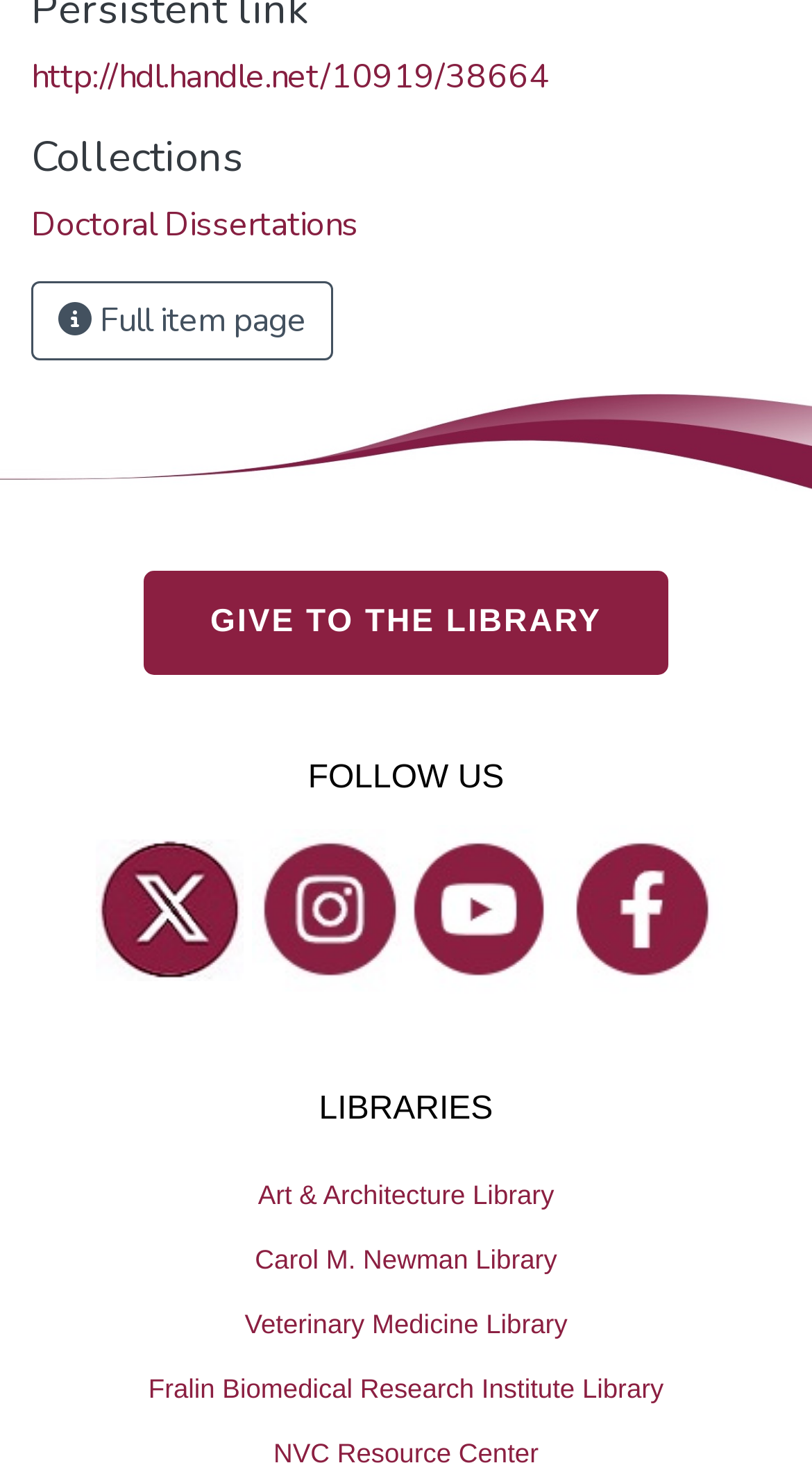Find the bounding box coordinates for the area that must be clicked to perform this action: "Follow on Twitter".

[0.145, 0.587, 0.273, 0.658]